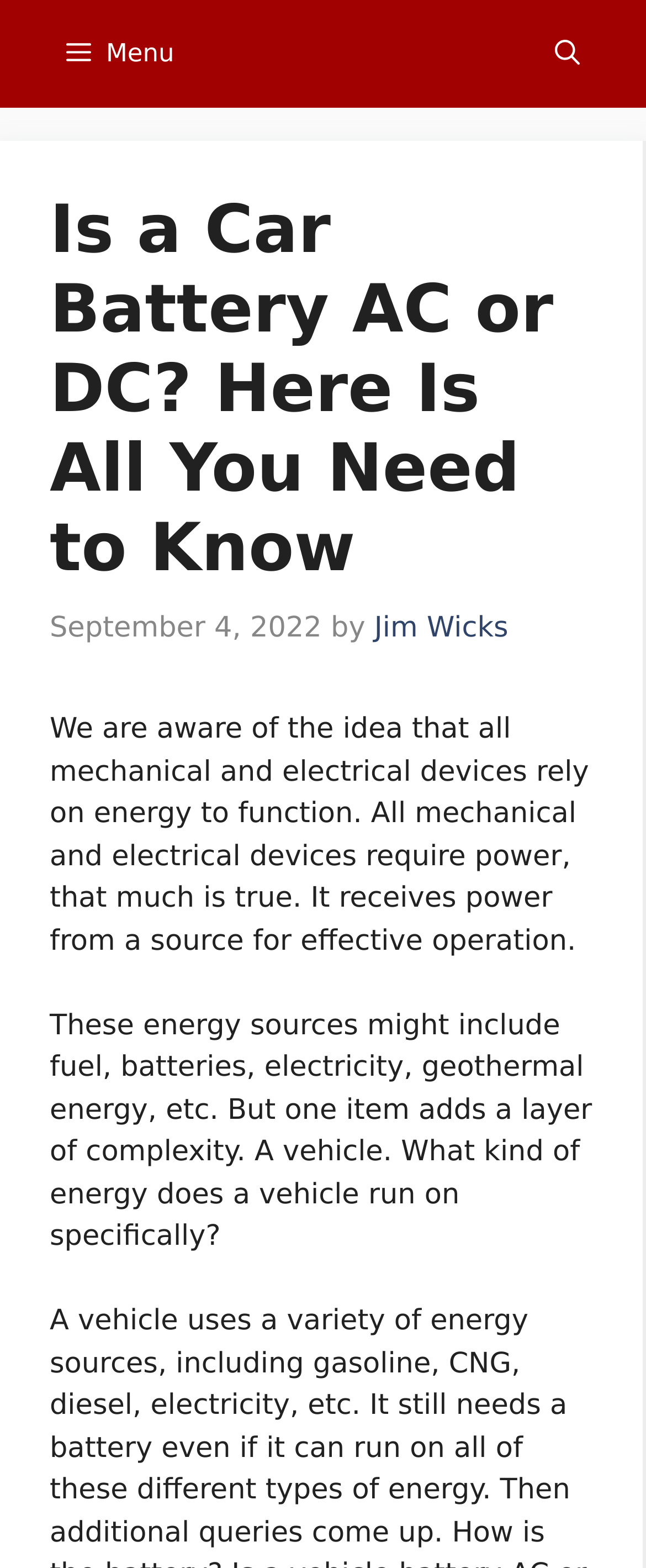Bounding box coordinates are specified in the format (top-left x, top-left y, bottom-right x, bottom-right y). All values are floating point numbers bounded between 0 and 1. Please provide the bounding box coordinate of the region this sentence describes: aria-label="Open Search Bar"

[0.808, 0.0, 0.949, 0.069]